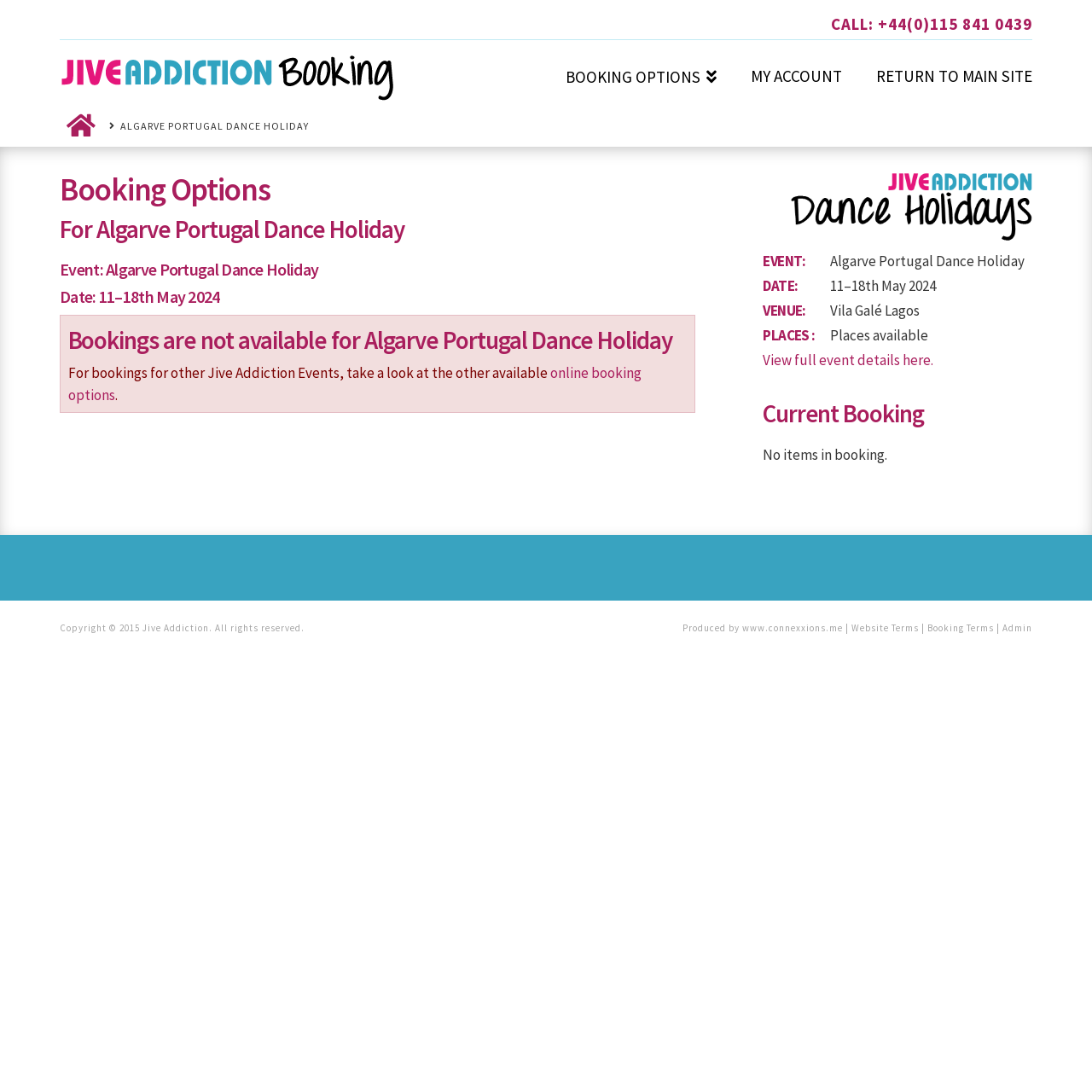Given the element description, predict the bounding box coordinates in the format (top-left x, top-left y, bottom-right x, bottom-right y), using floating point numbers between 0 and 1: parent_node: BOOKING OPTIONS

[0.055, 0.049, 0.362, 0.094]